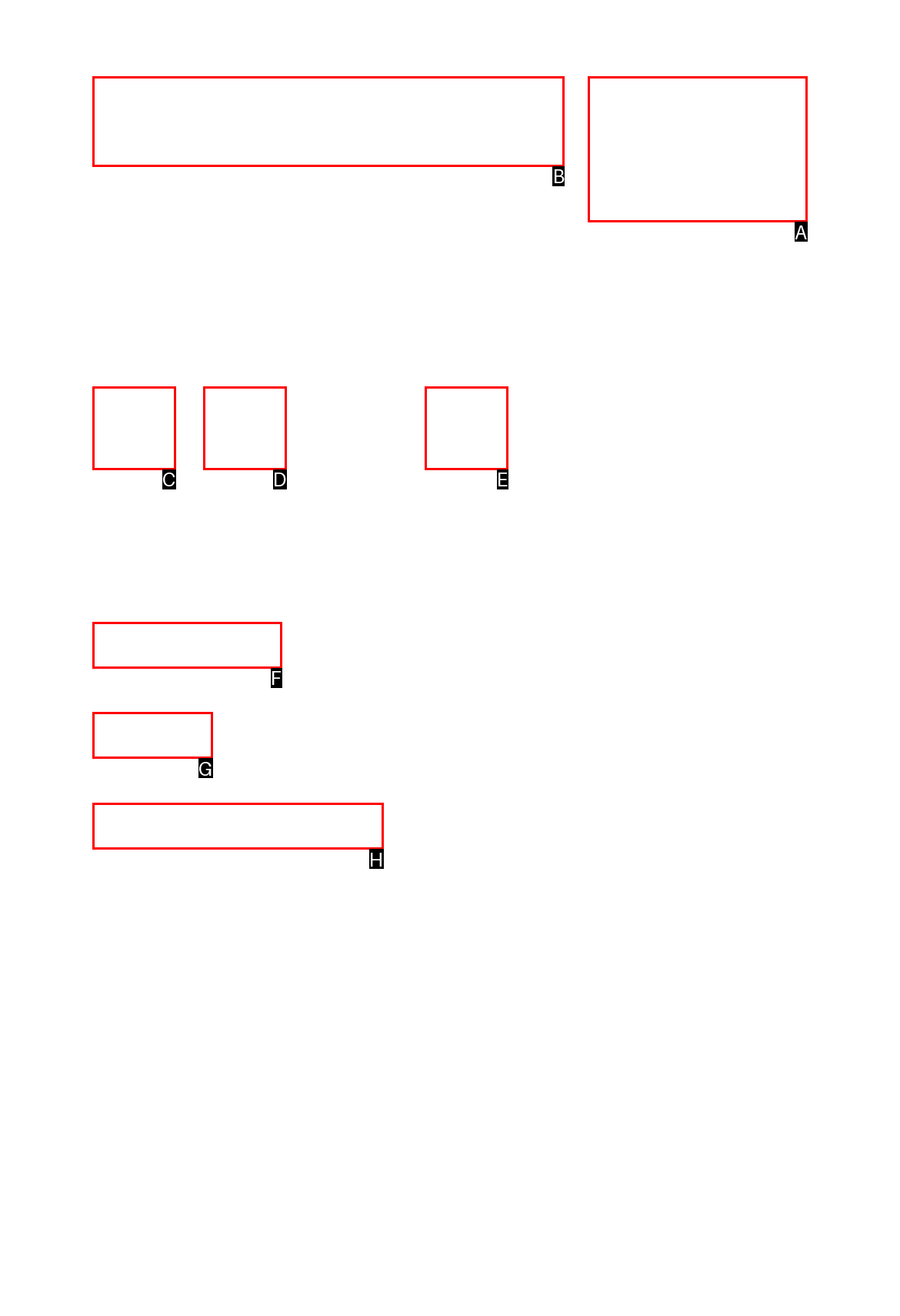Given the instruction: search with the search button, which HTML element should you click on?
Answer with the letter that corresponds to the correct option from the choices available.

A